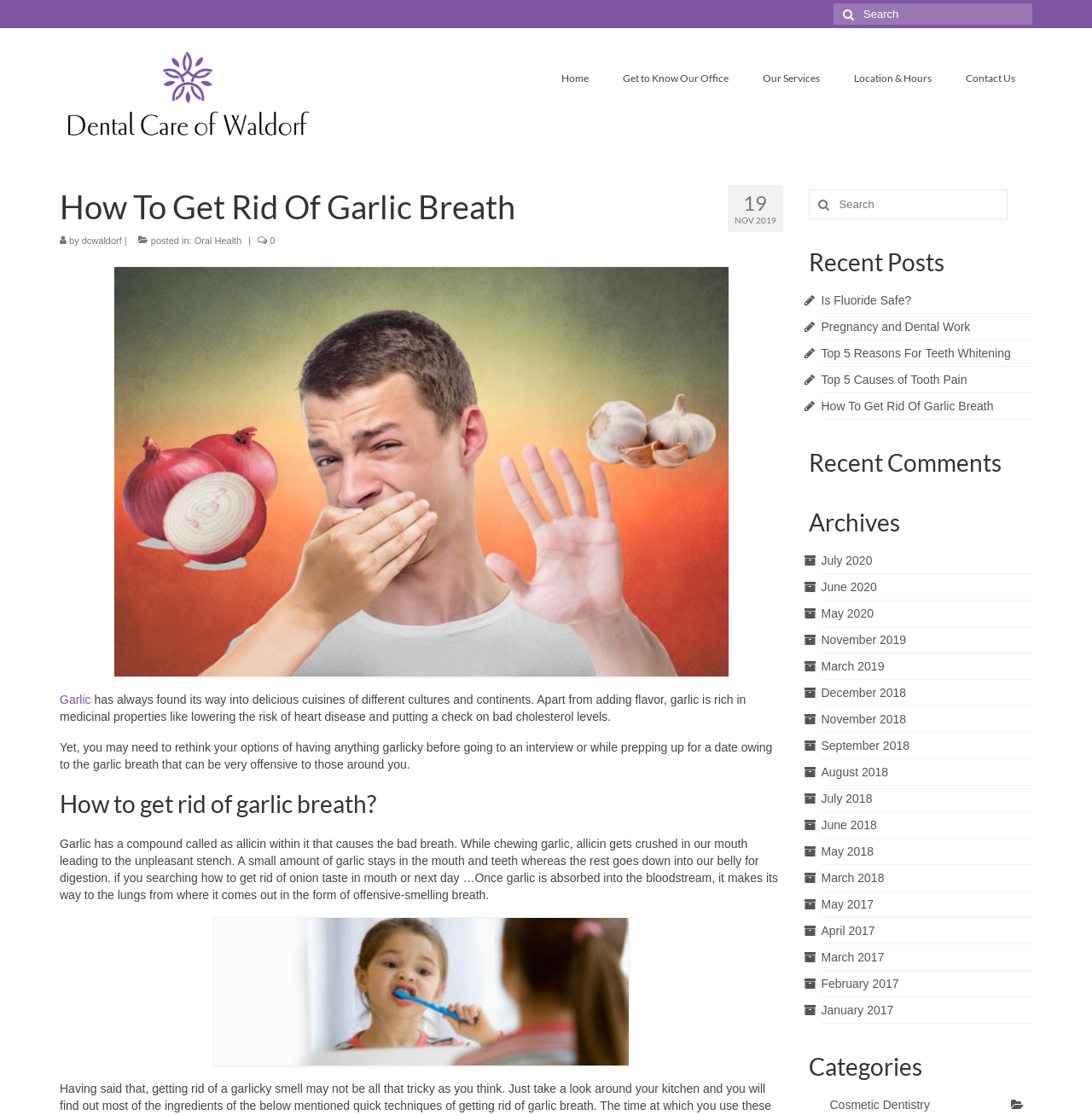Determine the bounding box coordinates of the target area to click to execute the following instruction: "Search for something."

[0.763, 0.003, 0.945, 0.022]